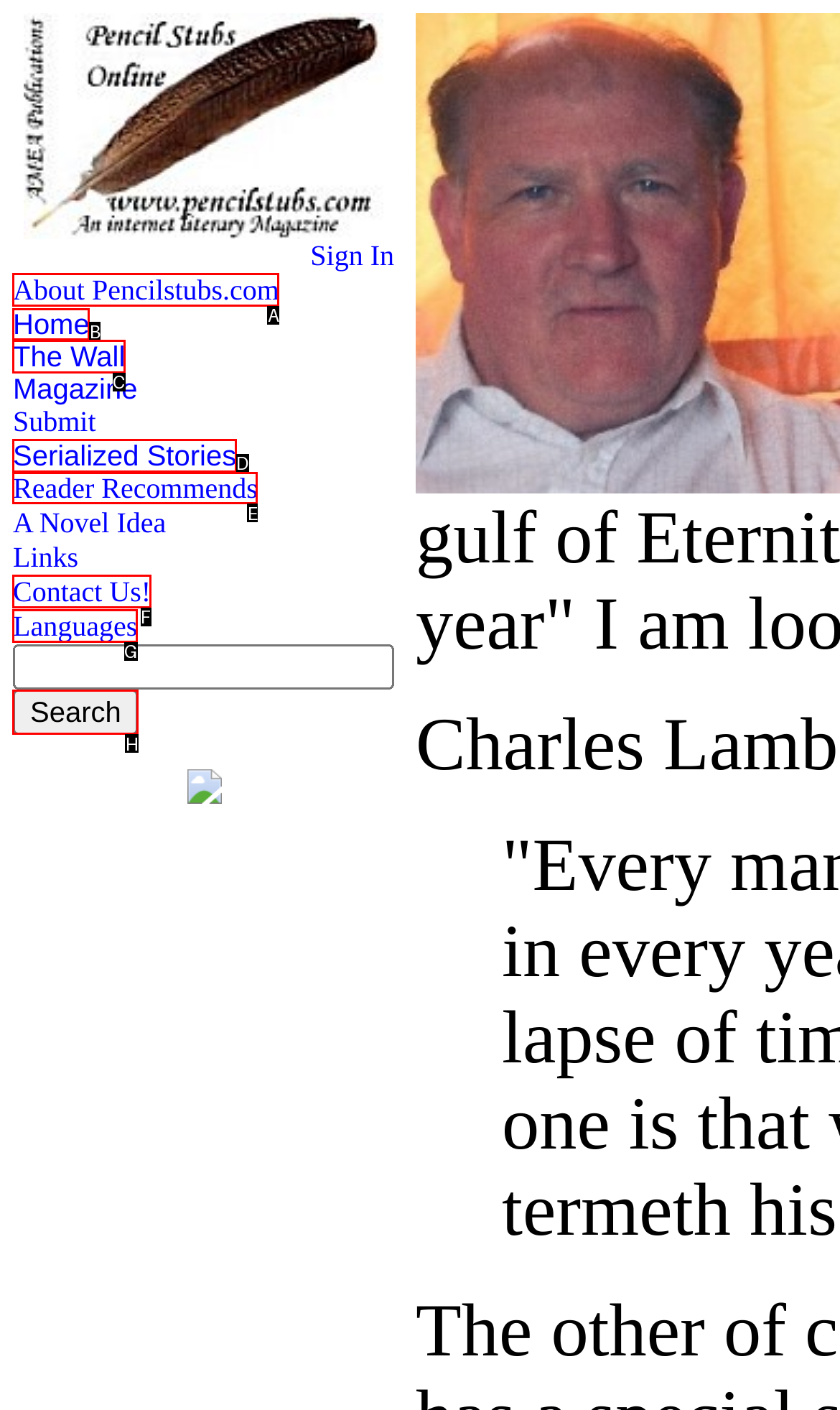Select the letter of the HTML element that best fits the description: The Wall
Answer with the corresponding letter from the provided choices.

C